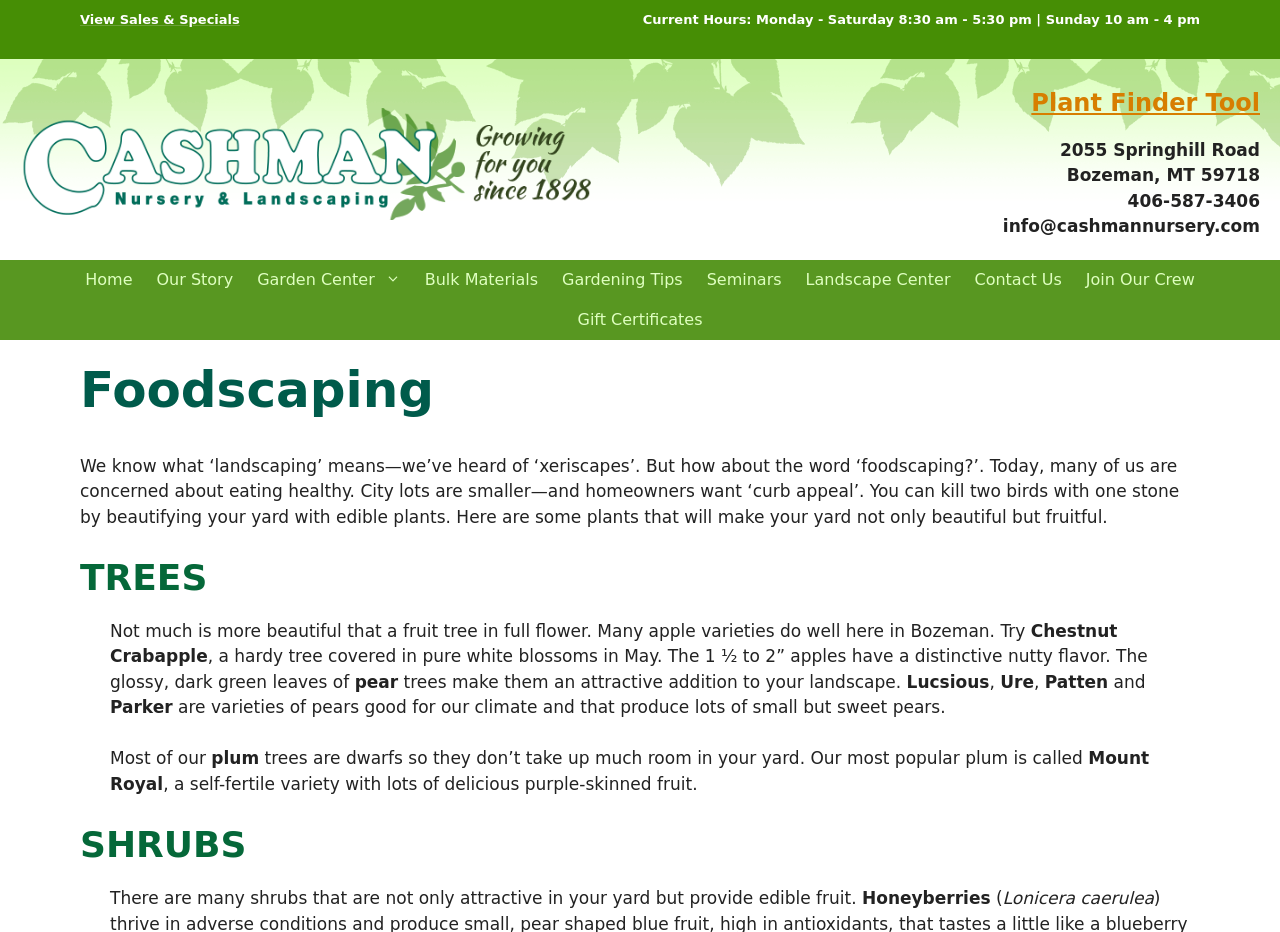Locate the bounding box coordinates of the area to click to fulfill this instruction: "Contact Cashman Nursery". The bounding box should be presented as four float numbers between 0 and 1, in the order [left, top, right, bottom].

[0.783, 0.232, 0.984, 0.254]